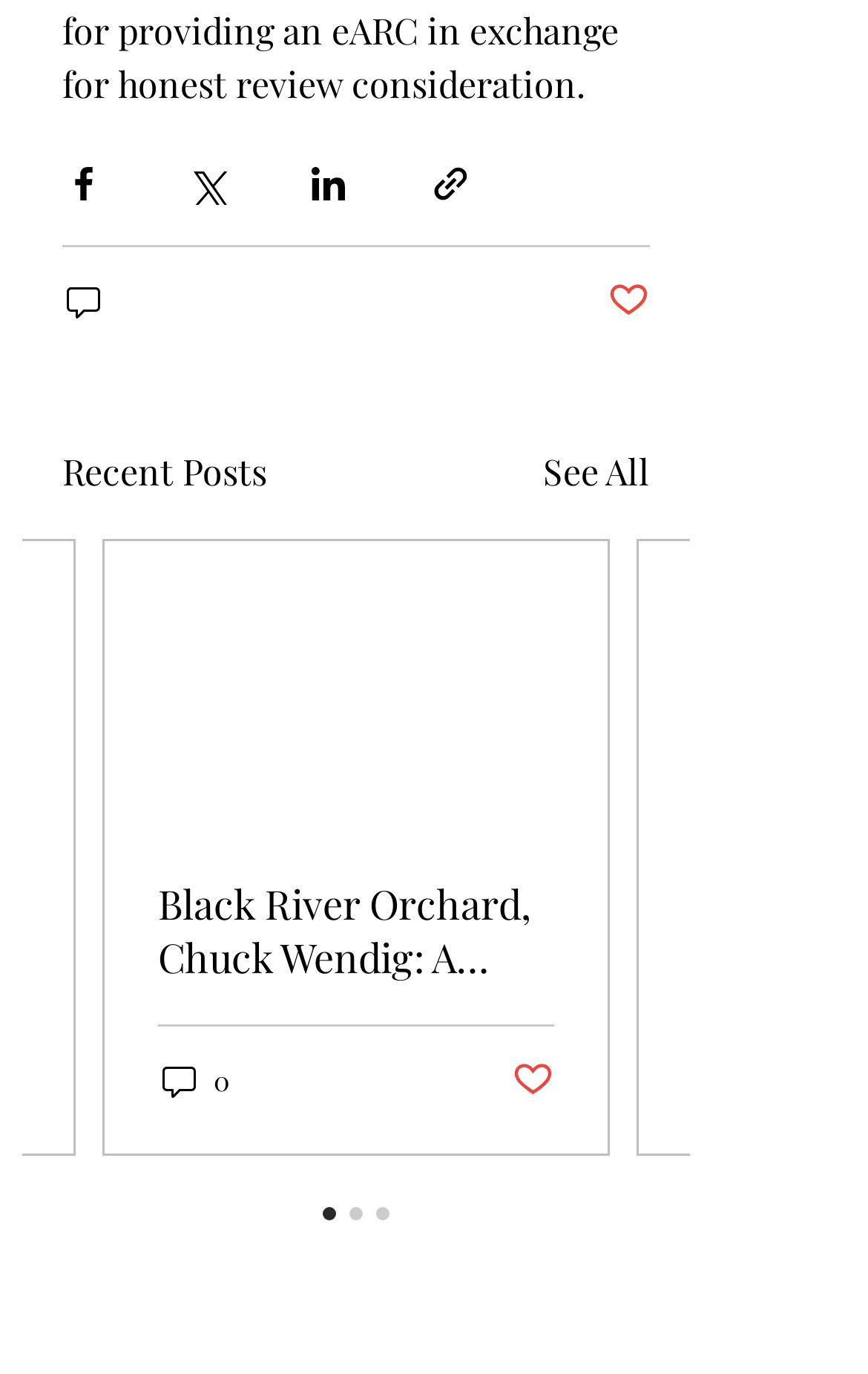Determine the bounding box for the UI element as described: "Back to news". The coordinates should be represented as four float numbers between 0 and 1, formatted as [left, top, right, bottom].

None